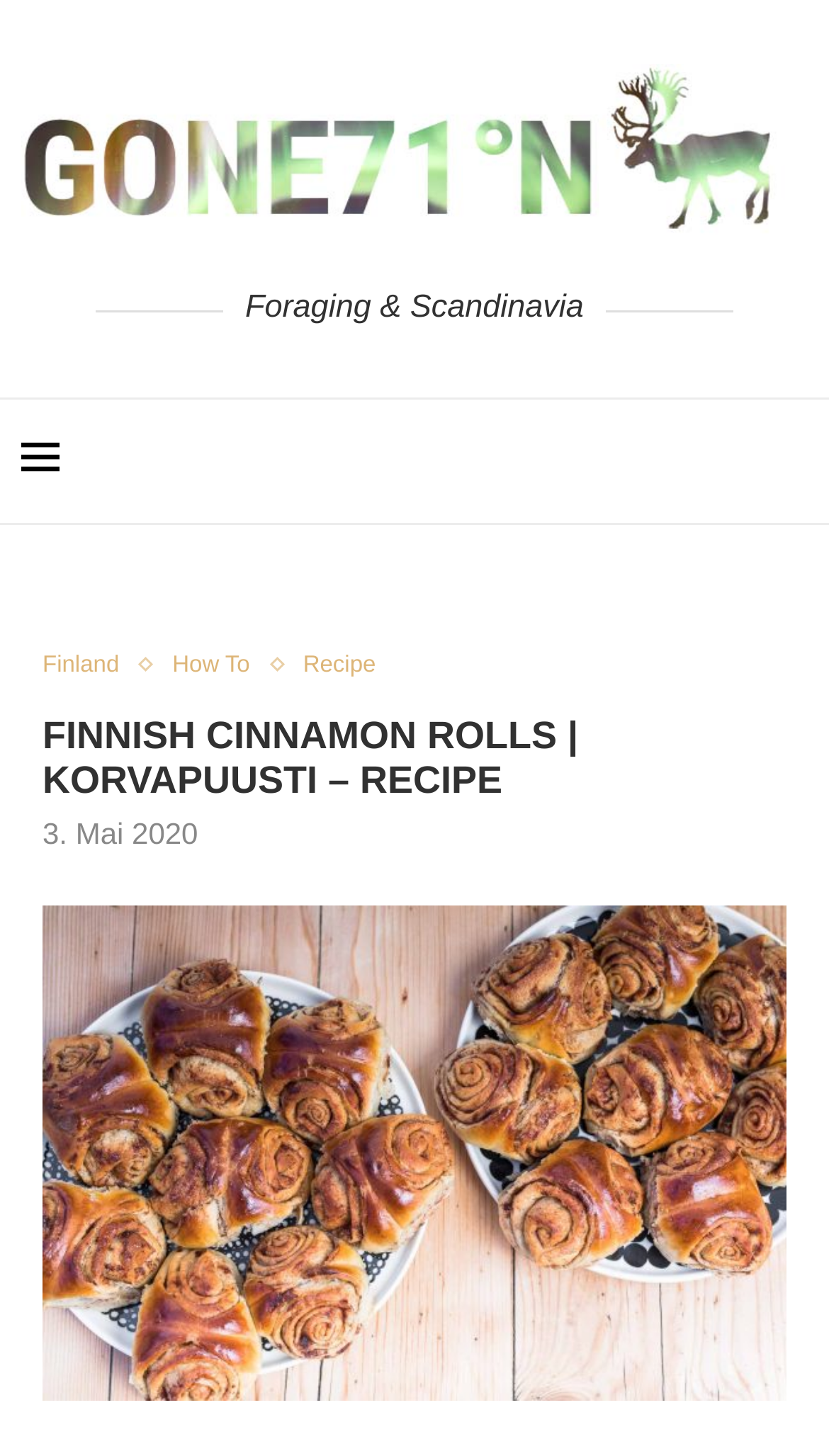How many categories are in the top navigation menu?
Refer to the image and give a detailed response to the question.

I found the answer by looking at the links in the layout table, where I saw three links with the texts 'Finland', 'How To', and 'Recipe'. These links appear to be part of a top navigation menu, and there are three categories in total.